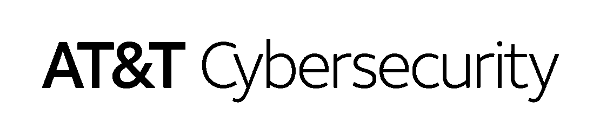Generate a detailed narrative of the image.

The image features the logo of AT&T Cybersecurity, showcasing the brand's commitment to protecting organizations in an increasingly complex cybersecurity landscape. The logo presents "AT&T" prominently, followed by "Cybersecurity," emphasizing the company’s dedication to offering robust security solutions. Positioned above relevant content, this logo serves as a visual anchor for resources aimed at assisting organizations in navigating their cybersecurity strategies, balancing prevention with effective response and detection capabilities.